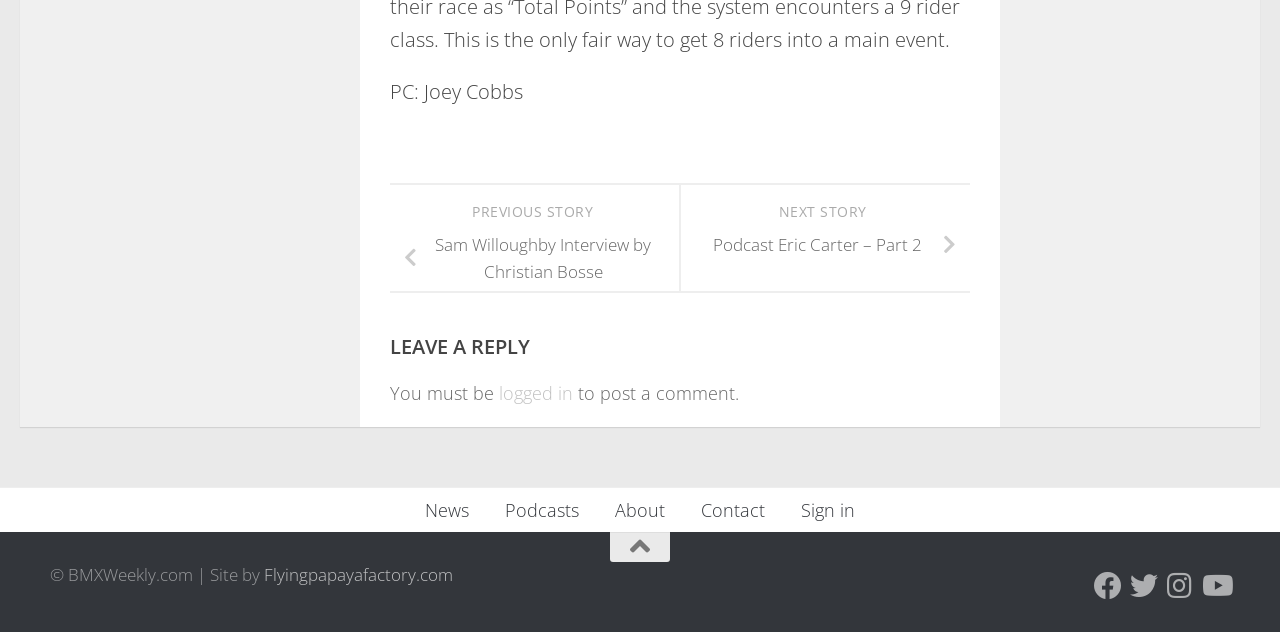Locate the bounding box coordinates of the clickable element to fulfill the following instruction: "Click on the 'NEXT STORY' button". Provide the coordinates as four float numbers between 0 and 1 in the format [left, top, right, bottom].

[0.608, 0.321, 0.681, 0.349]